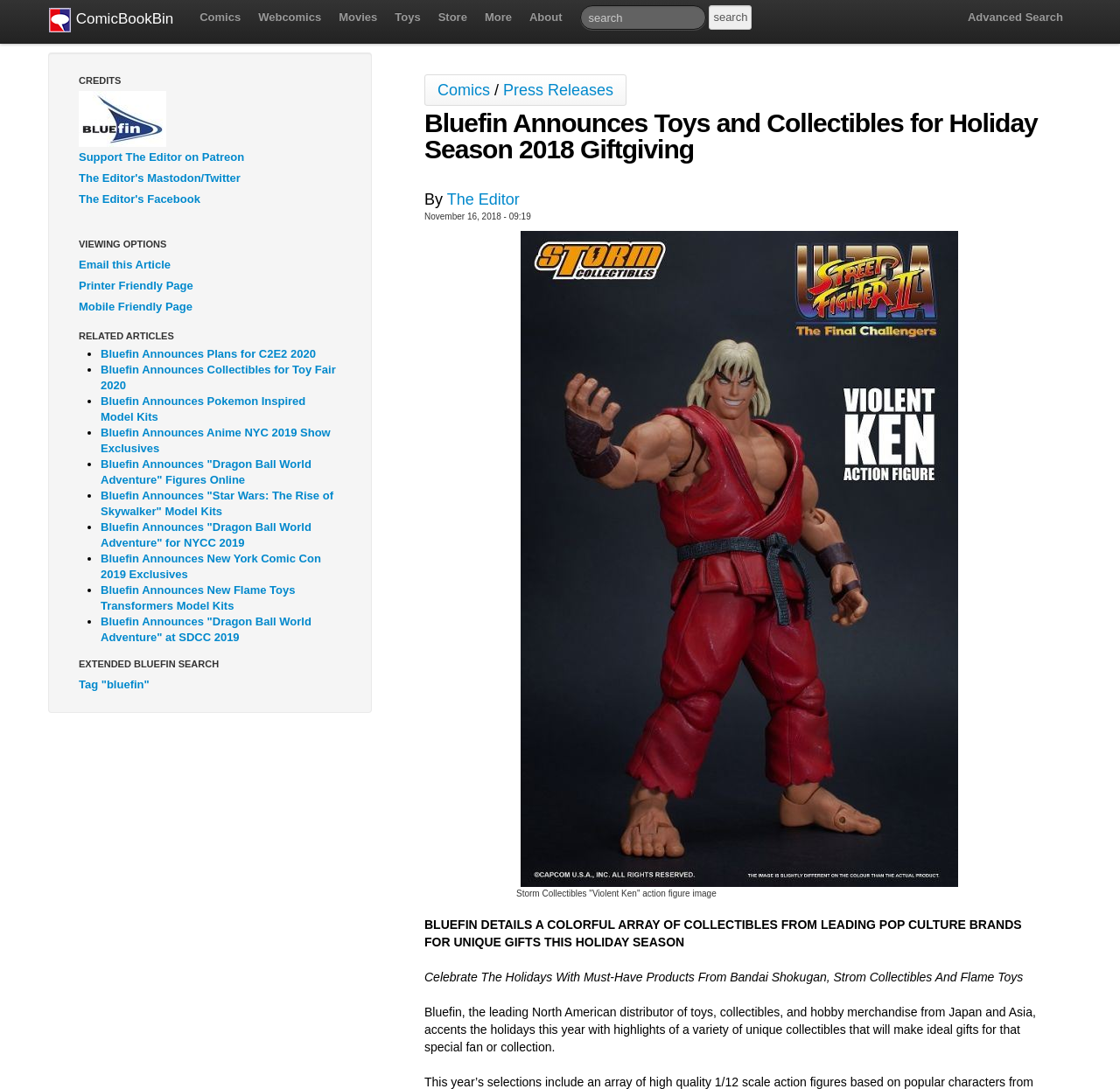Using the description "Support The Editor on Patreon", locate and provide the bounding box of the UI element.

[0.059, 0.135, 0.316, 0.154]